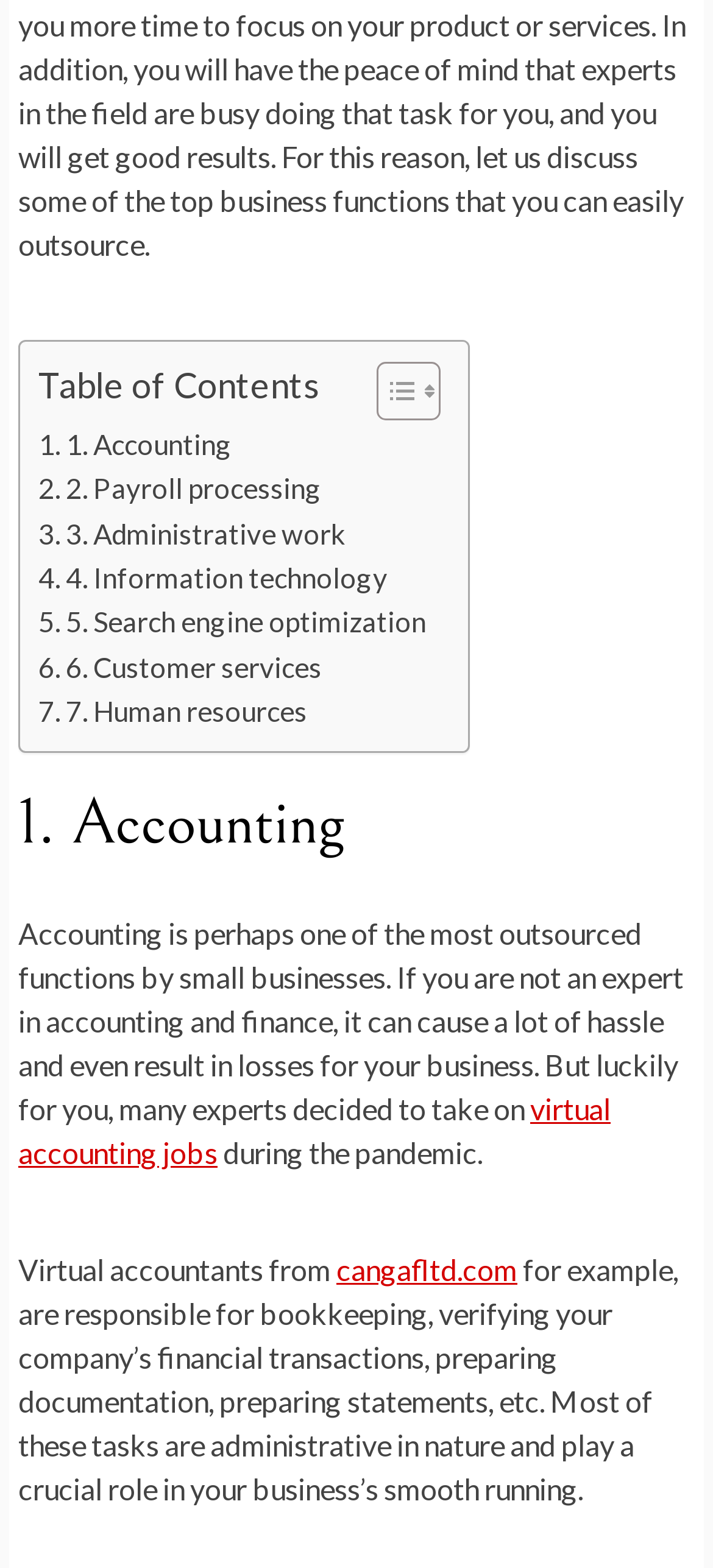Respond to the question below with a single word or phrase:
What is the purpose of the toggle table of content button?

To show or hide the table of content